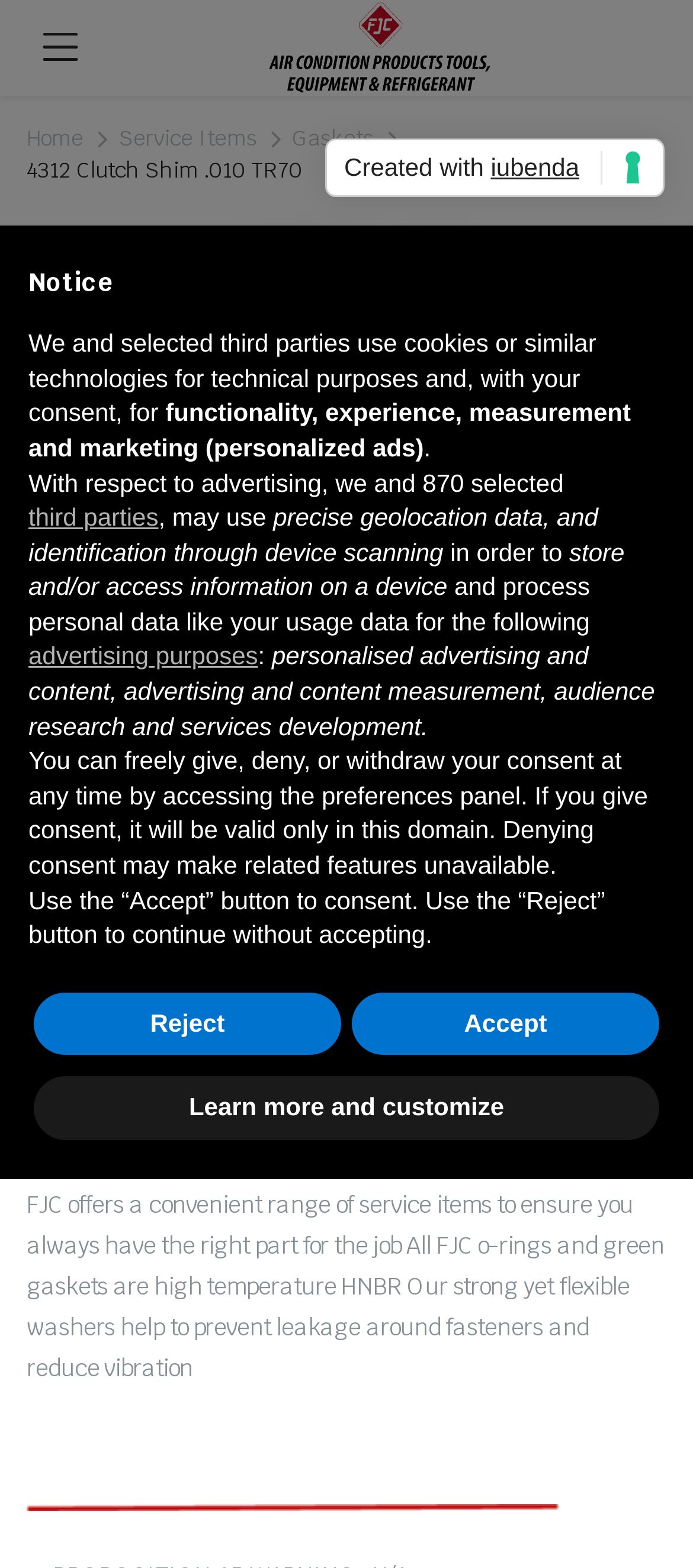What is the function of the 'Add to Wishlist' button?
Examine the image and provide an in-depth answer to the question.

I inferred the function of the button by its text 'Add to Wishlist' and its position on the webpage, which suggests that it is related to the product being displayed.